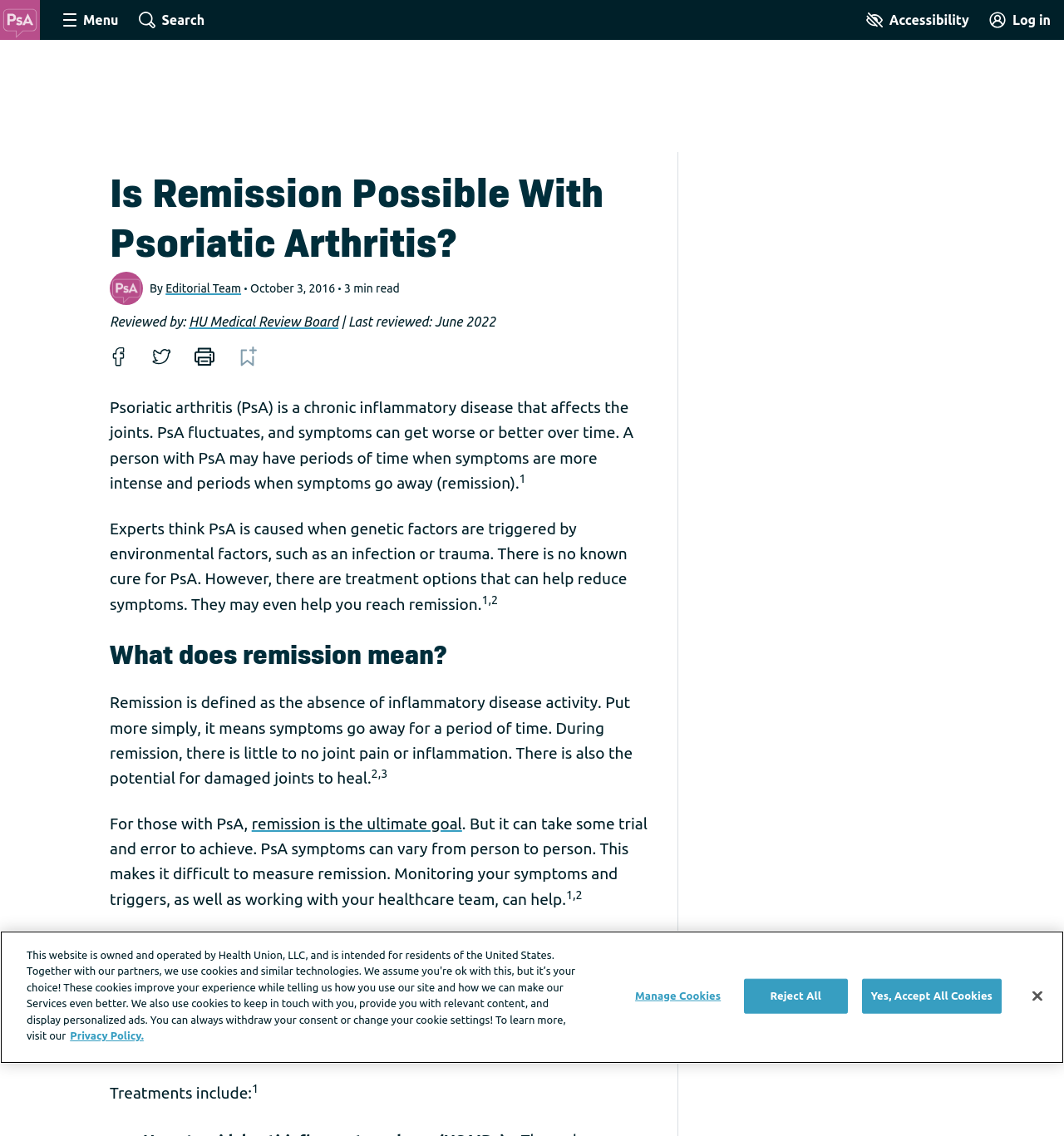Convey a detailed summary of the webpage, mentioning all key elements.

The webpage is about psoriatic arthritis (PsA) and remission. At the top, there is a logo and a navigation menu. Below the navigation menu, there is a heading that reads "Is Remission Even Possible With Psoriatic Arthritis?" followed by a brief introduction to the topic.

On the left side, there are social media sharing buttons, a print button, and a bookmark button. Below these buttons, there is a section that explains what psoriatic arthritis is, its causes, and the importance of treatment.

The main content of the webpage is divided into three sections. The first section, "What does remission mean?", explains the concept of remission and its significance for people with PsA. The second section, "How is remission achieved?", discusses the various treatment methods and therapies that can help achieve remission. The third section provides more information about treatment options.

At the bottom of the webpage, there is a cookie banner with buttons to manage cookies, reject all cookies, or accept all cookies. There is also a link to the privacy policy.

Throughout the webpage, there are links to external sources, images, and superscript numbers that provide additional information and references. The overall structure of the webpage is clear and easy to follow, with headings and subheadings that guide the reader through the content.